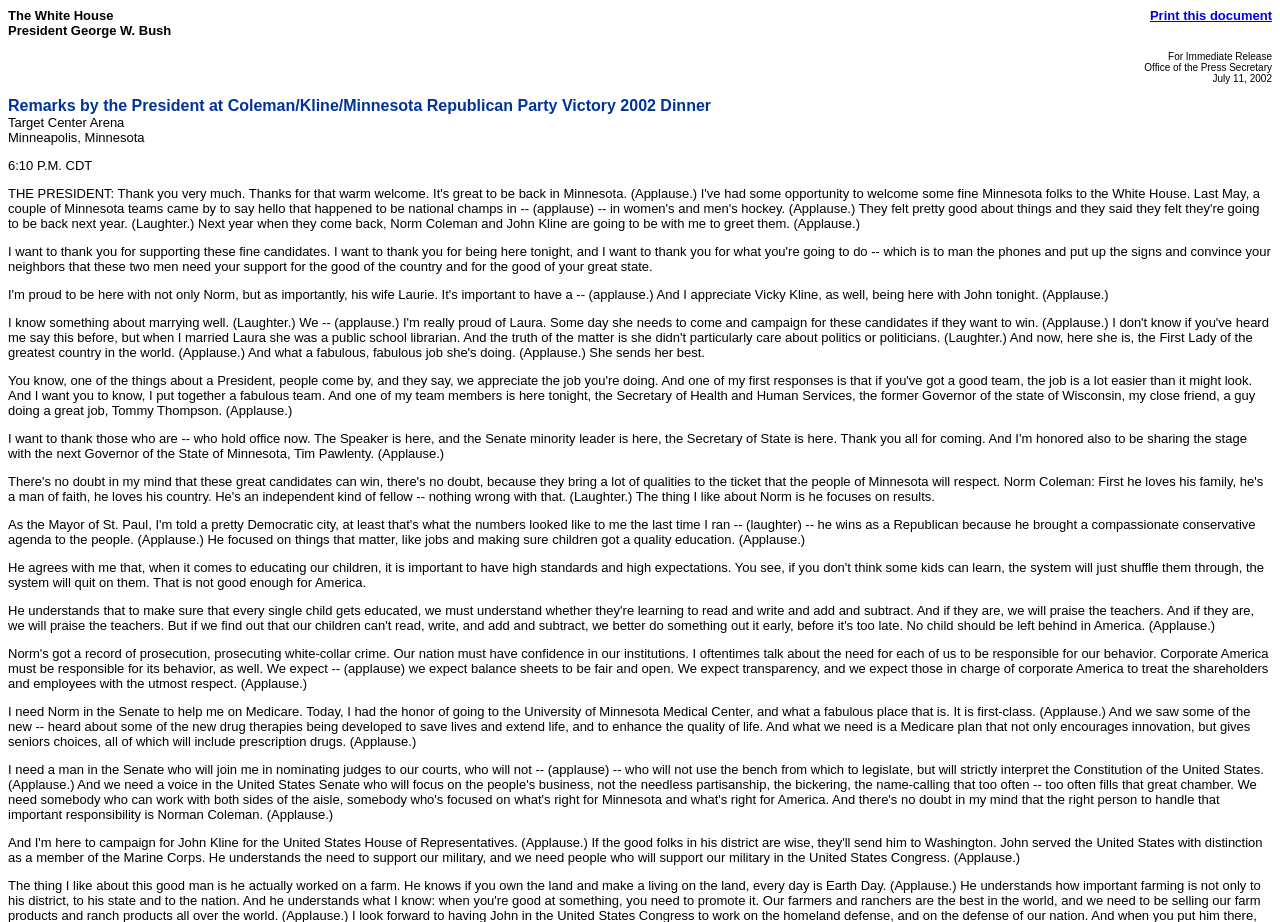Using the elements shown in the image, answer the question comprehensively: What did the President visit before giving the remarks?

The President visited the University of Minnesota Medical Center before giving the remarks, as indicated by the text 'Today, I had the honor of going to the University of Minnesota Medical Center' in the remarks.